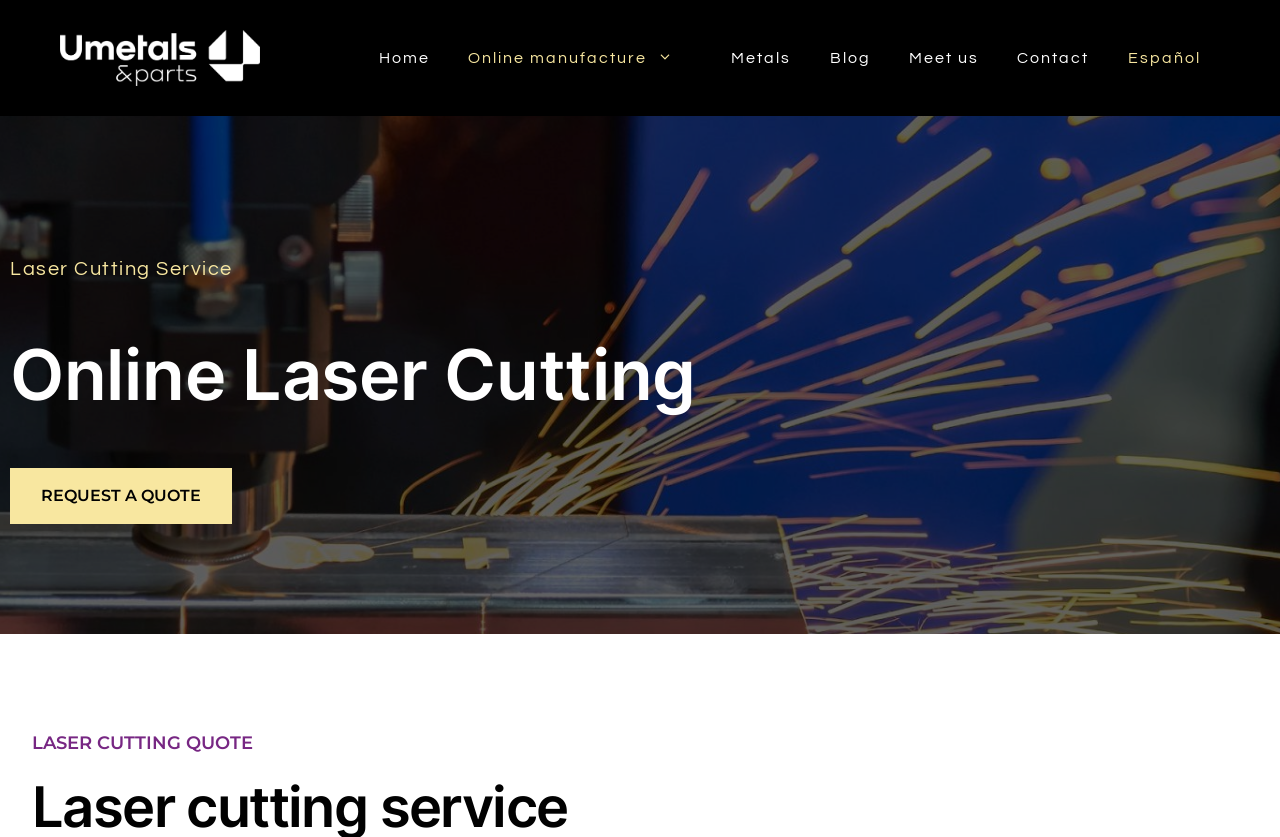Can you identify the bounding box coordinates of the clickable region needed to carry out this instruction: 'contact us'? The coordinates should be four float numbers within the range of 0 to 1, stated as [left, top, right, bottom].

[0.78, 0.024, 0.866, 0.115]